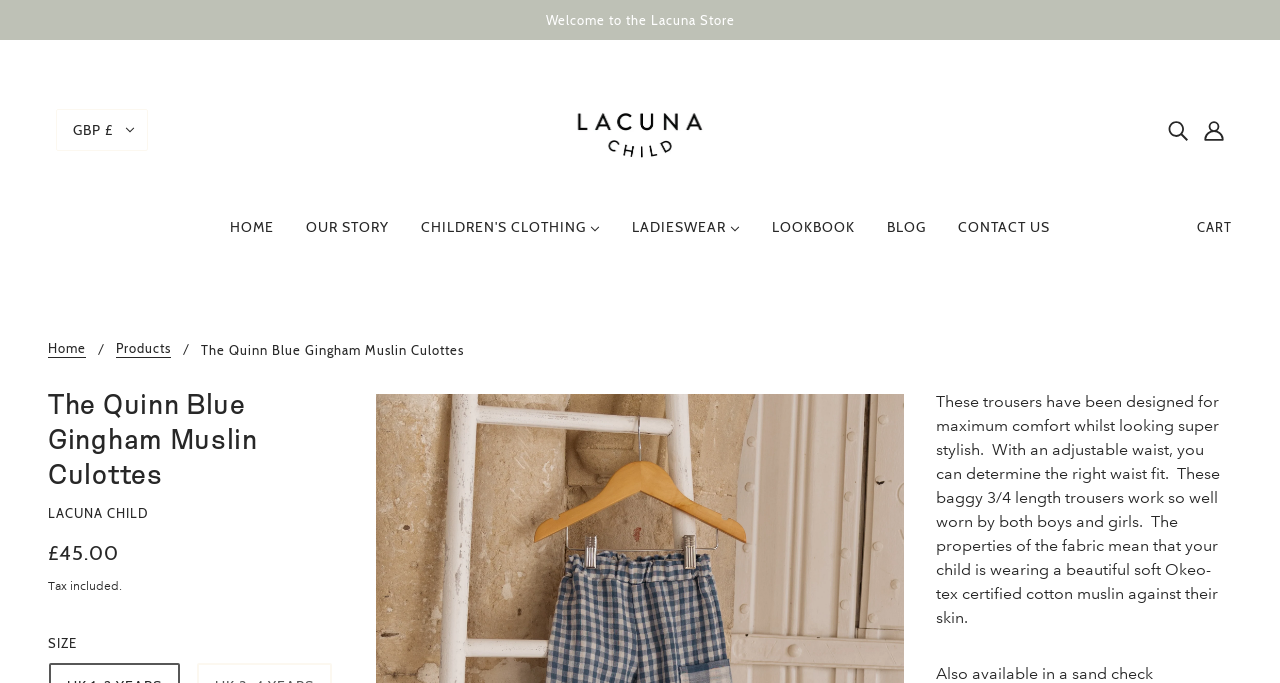From the given element description: "Home", find the bounding box for the UI element. Provide the coordinates as four float numbers between 0 and 1, in the order [left, top, right, bottom].

[0.167, 0.299, 0.227, 0.389]